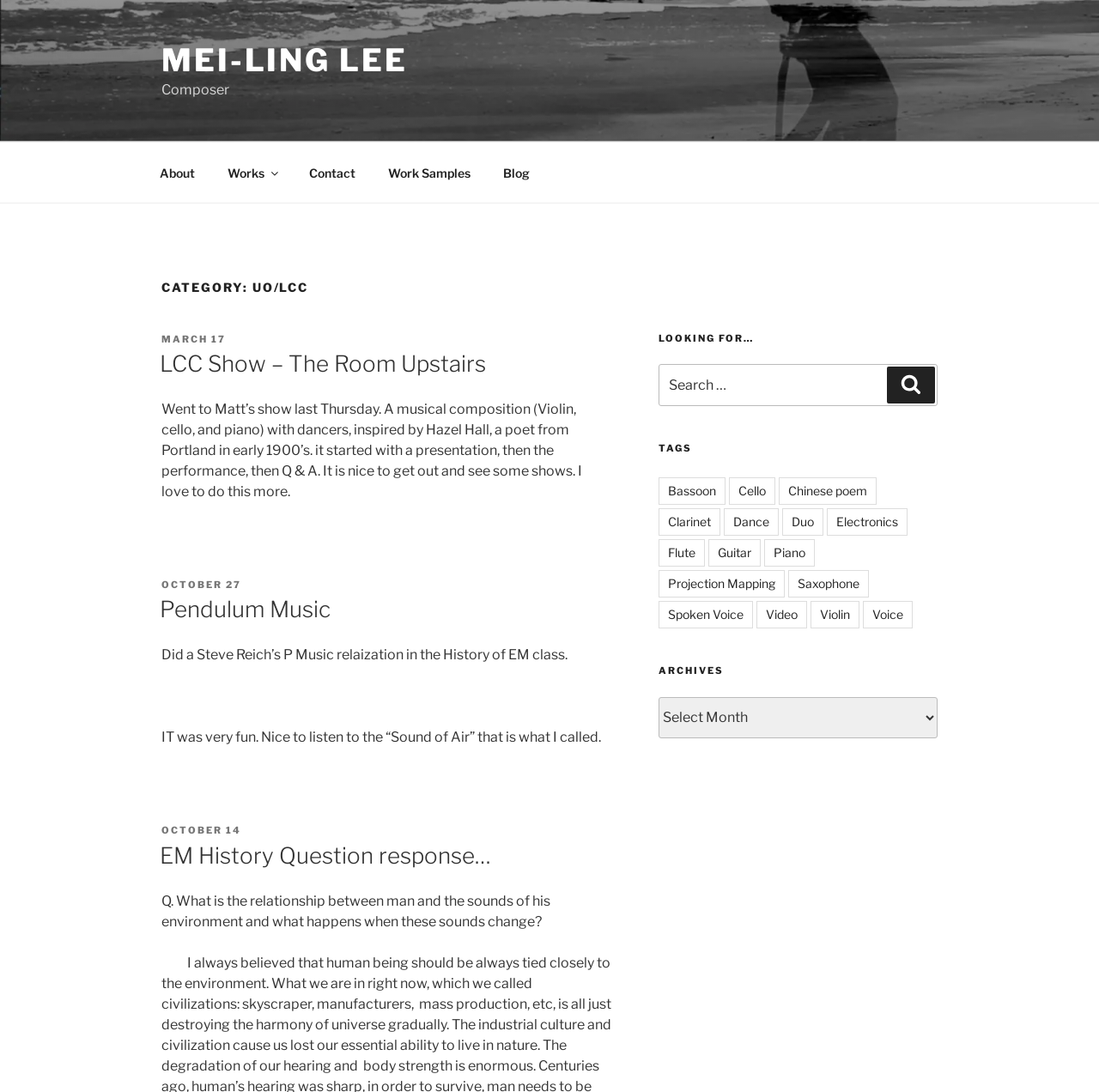What is the category of the webpage?
Refer to the image and respond with a one-word or short-phrase answer.

UO/LCC